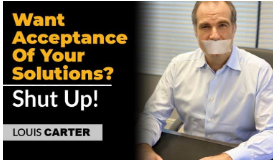Give a thorough explanation of the image.

The image features a professional man sitting at a desk, with a piece of tape over his mouth, symbolizing the concept of holding back opinions or ideas to gain acceptance. The bold text overlay reads "Want Acceptance Of Your Solutions? Shut Up!" highlighting a provocative message about the challenges leaders face in communicating their ideas effectively. Below the image, the name "Louis Carter" is displayed, indicating the author's identity. This visual representation emphasizes the irony of the communication struggles leaders encounter in the workplace, suggesting that sometimes silence can facilitate acceptance.